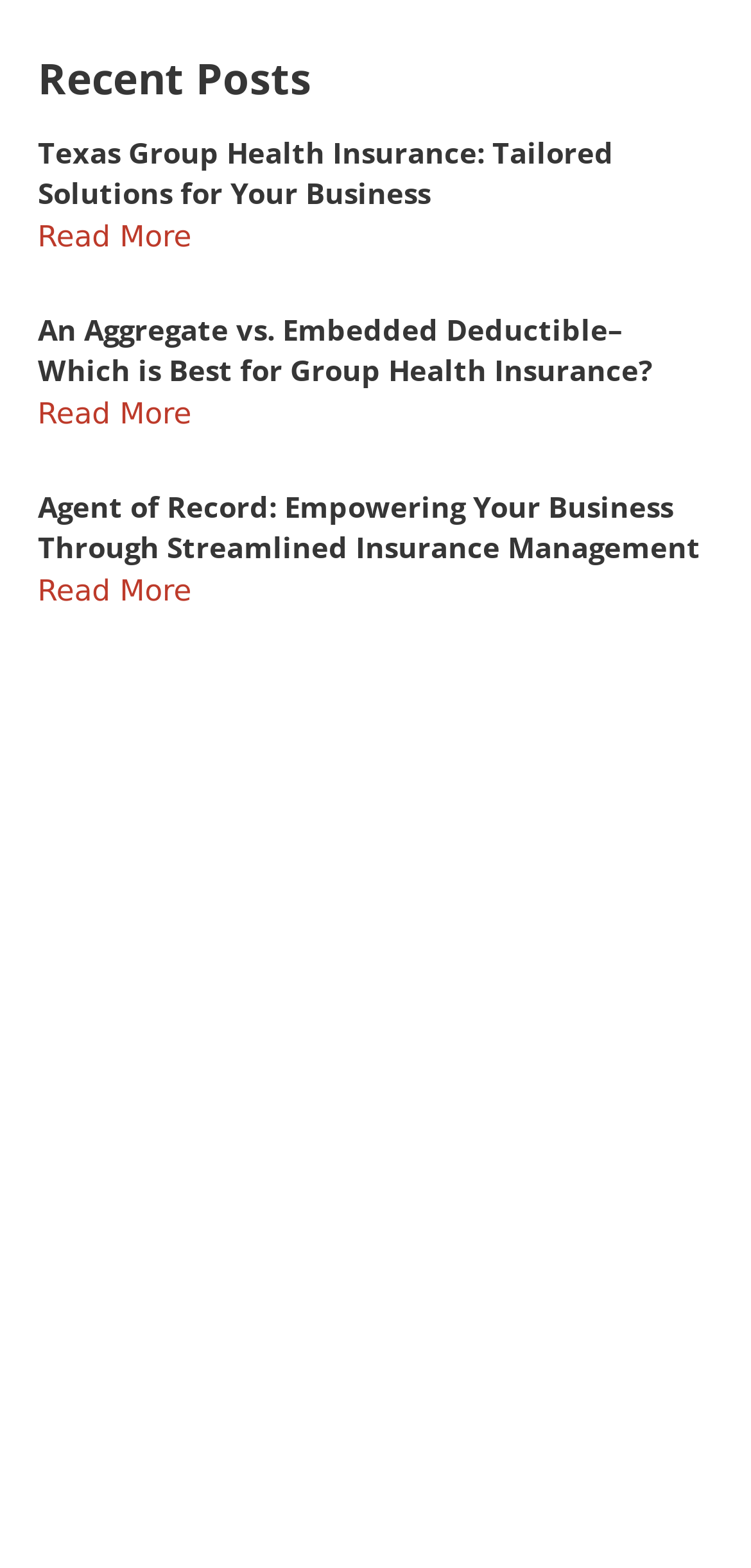Please give a succinct answer to the question in one word or phrase:
What is the phone number to contact?

(713) 329 - 6944